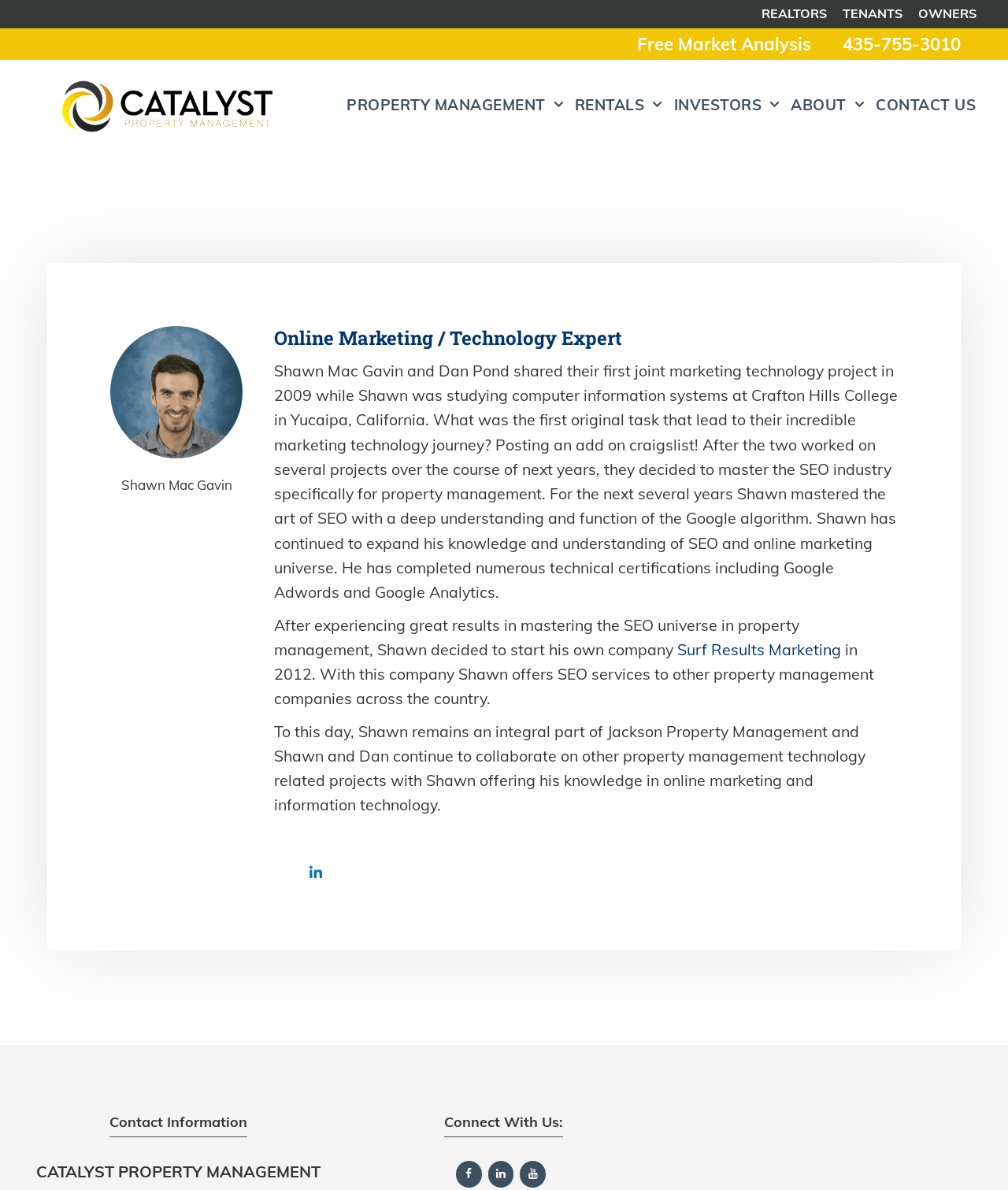Can you identify the bounding box coordinates of the clickable region needed to carry out this instruction: 'Click REALTORS'? The coordinates should be four float numbers within the range of 0 to 1, stated as [left, top, right, bottom].

[0.755, 0.005, 0.82, 0.018]